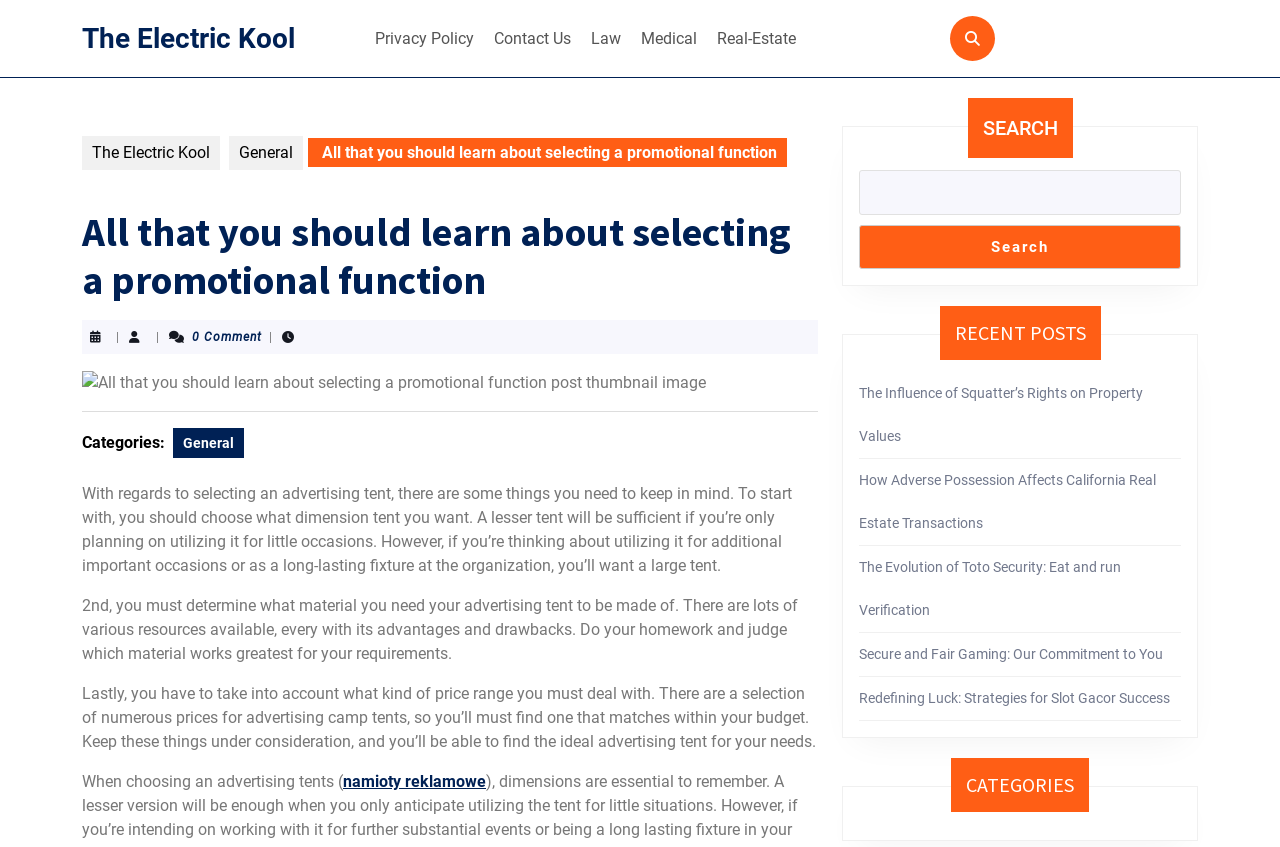Find the bounding box coordinates for the HTML element described in this sentence: "Search". Provide the coordinates as four float numbers between 0 and 1, in the format [left, top, right, bottom].

[0.671, 0.265, 0.923, 0.318]